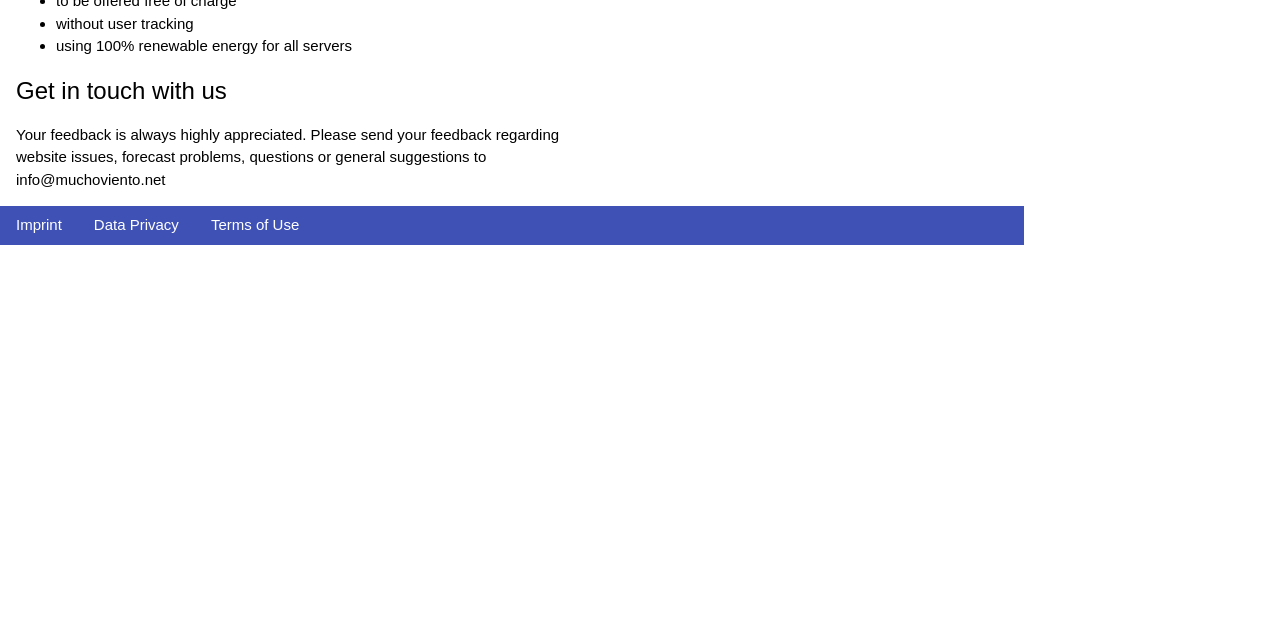Using floating point numbers between 0 and 1, provide the bounding box coordinates in the format (top-left x, top-left y, bottom-right x, bottom-right y). Locate the UI element described here: Data Privacy

[0.061, 0.322, 0.152, 0.382]